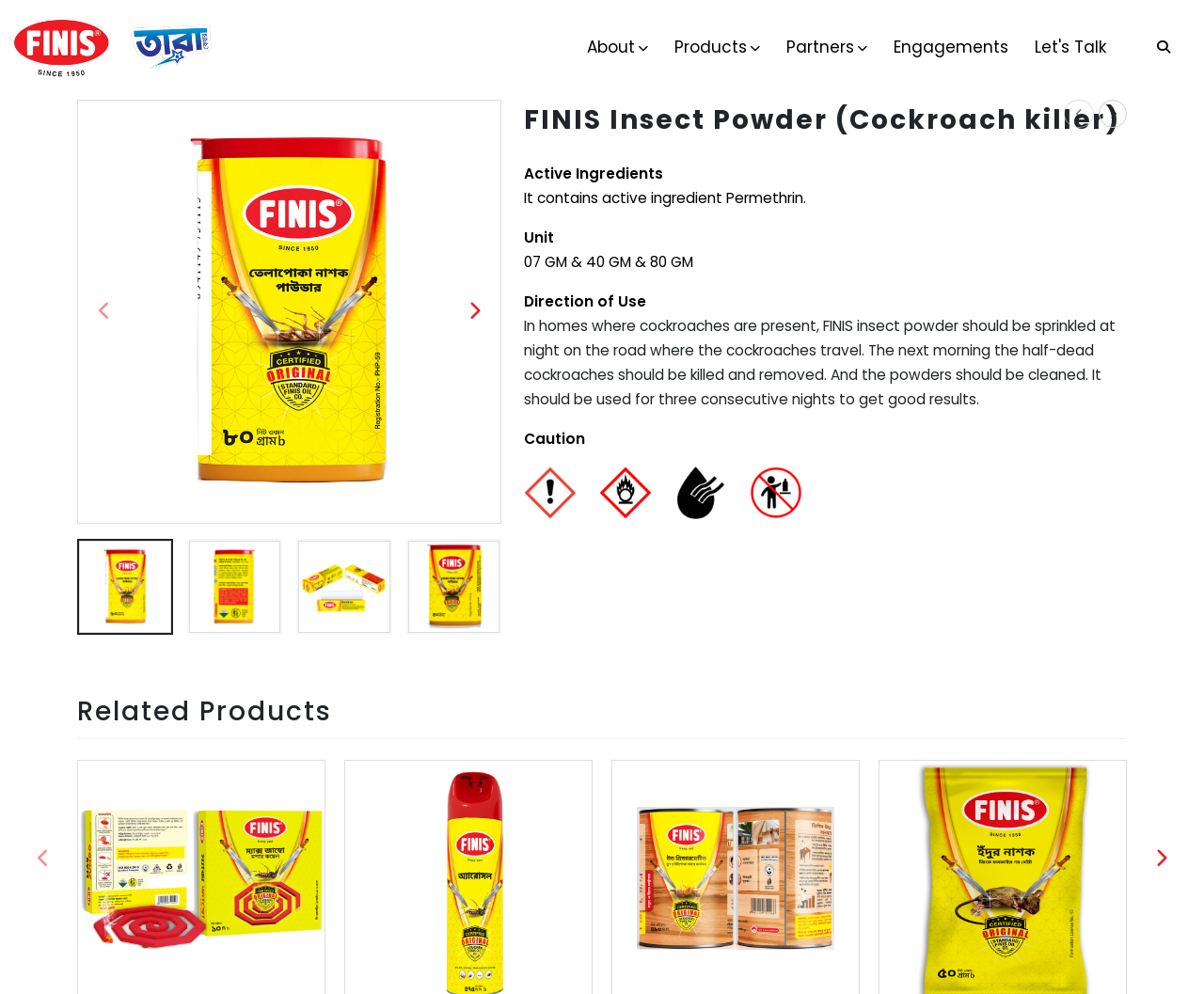Find the bounding box coordinates of the element to click in order to complete the given instruction: "Click the Engagements link."

[0.731, 0.028, 0.848, 0.066]